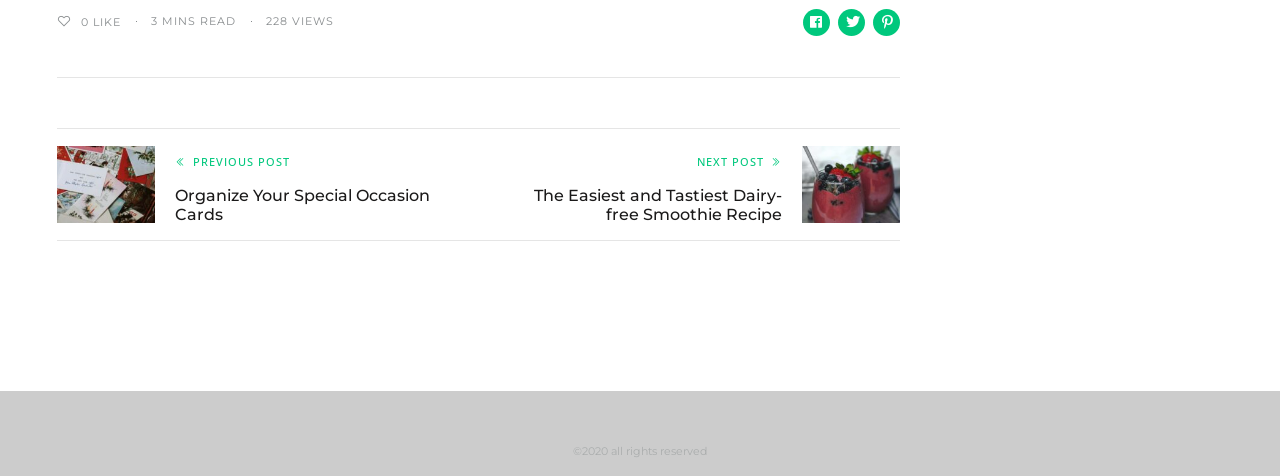What is the copyright year?
Please give a detailed and elaborate answer to the question.

I found the answer by looking at the StaticText element with the text '©2020 all rights reserved' located at [0.448, 0.932, 0.552, 0.962]. This element is a child of the contentinfo element, indicating that it provides copyright information.